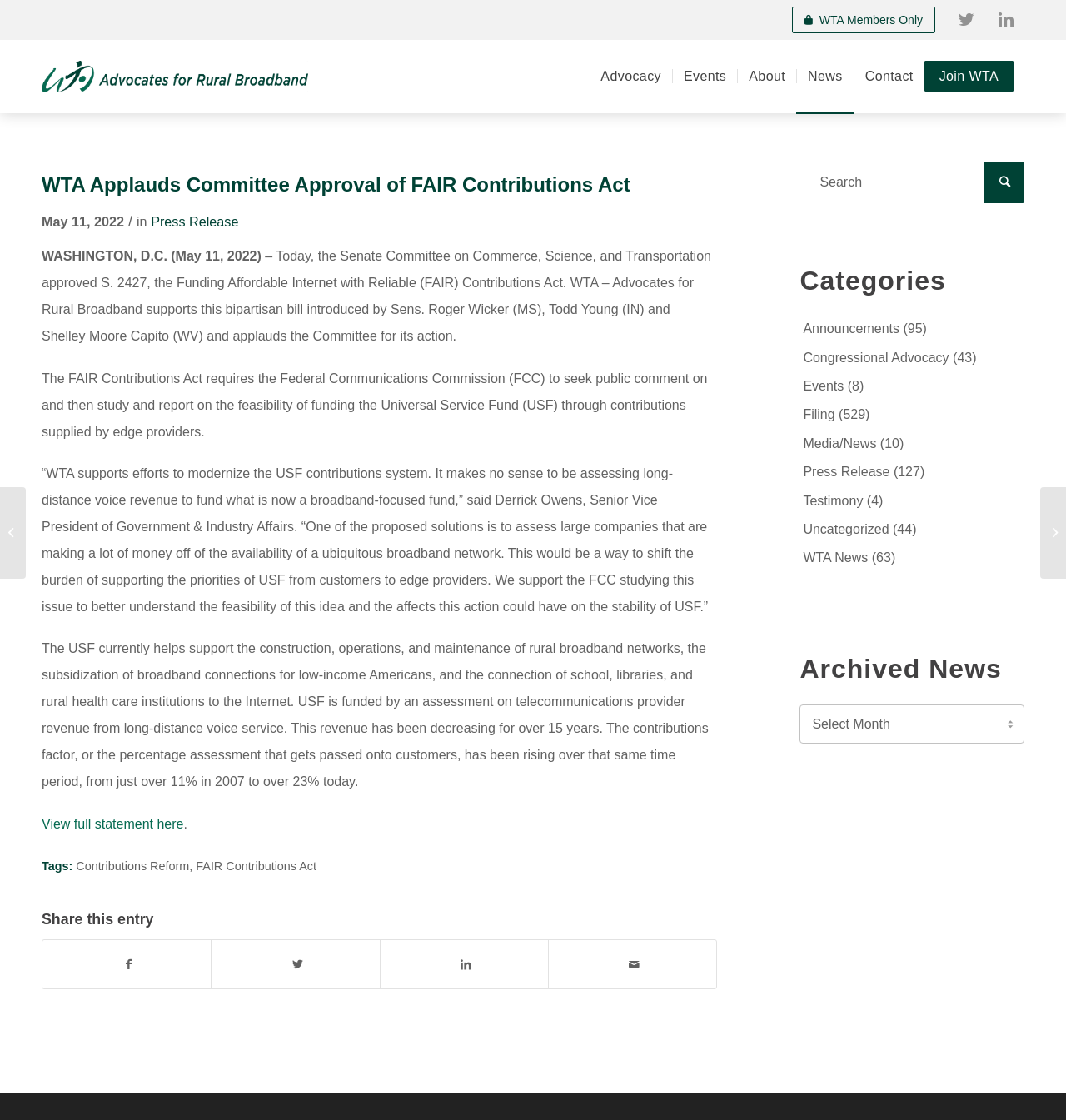Determine the bounding box coordinates for the region that must be clicked to execute the following instruction: "Share on Facebook".

[0.04, 0.839, 0.198, 0.882]